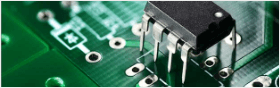Please give a succinct answer using a single word or phrase:
What are the metal pins on the IC chip used for?

soldering